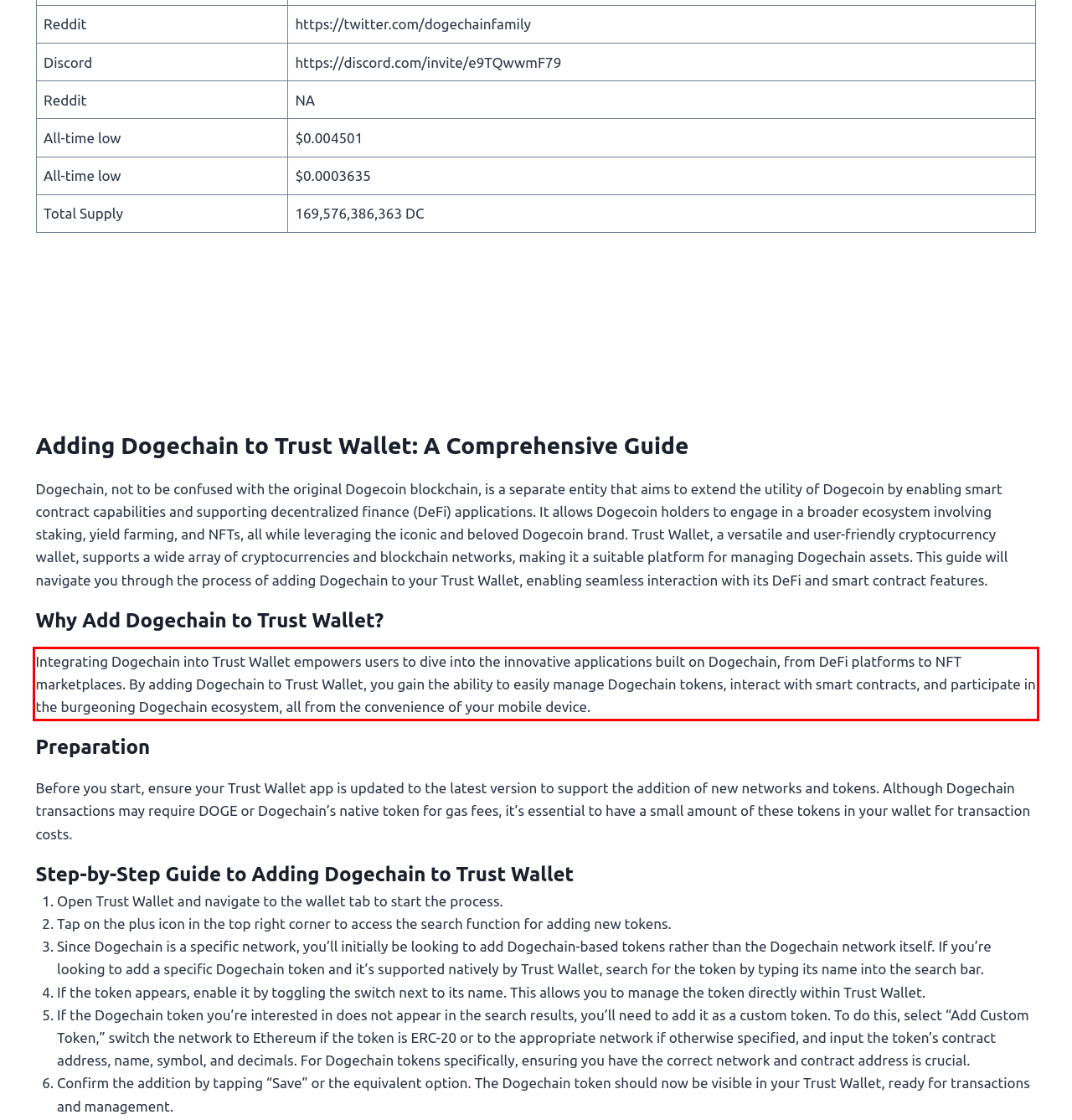Identify the red bounding box in the webpage screenshot and perform OCR to generate the text content enclosed.

Integrating Dogechain into Trust Wallet empowers users to dive into the innovative applications built on Dogechain, from DeFi platforms to NFT marketplaces. By adding Dogechain to Trust Wallet, you gain the ability to easily manage Dogechain tokens, interact with smart contracts, and participate in the burgeoning Dogechain ecosystem, all from the convenience of your mobile device.